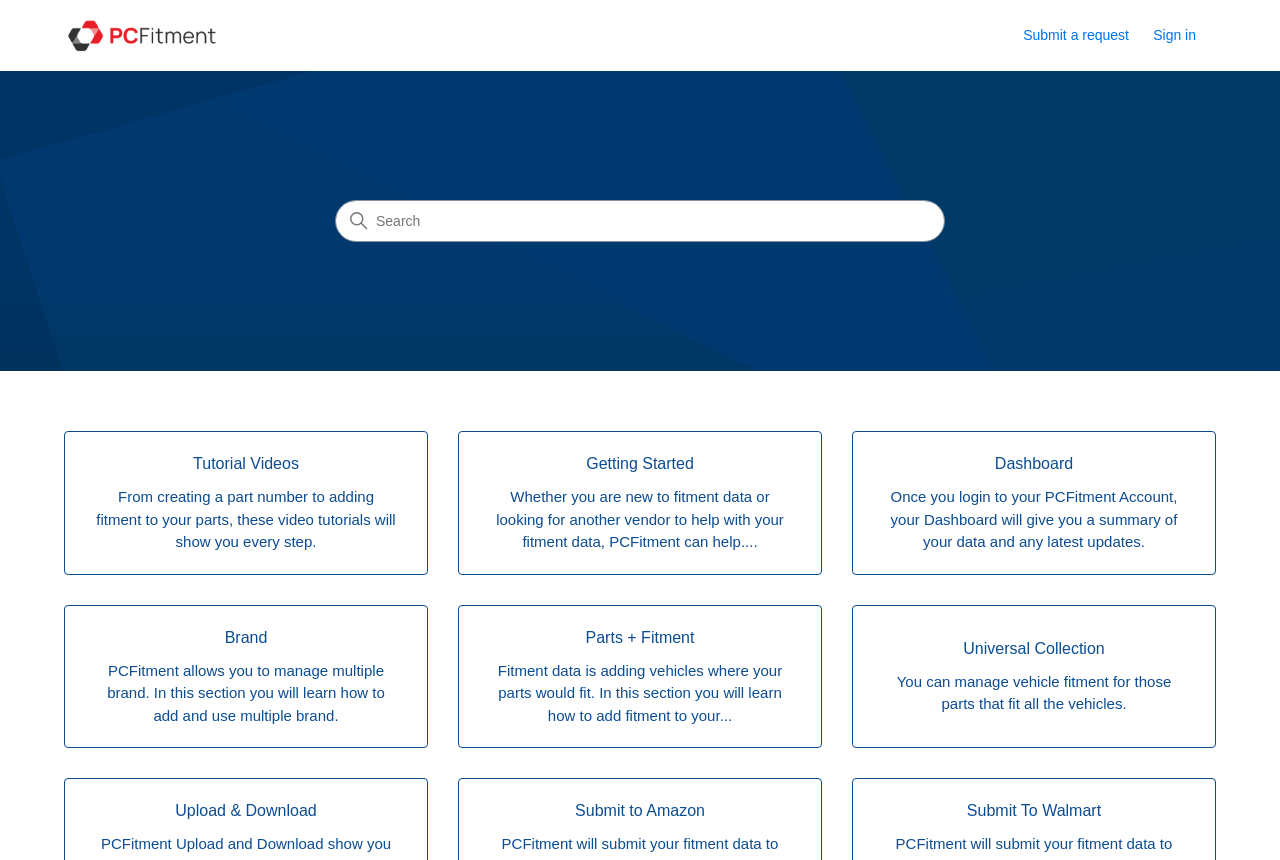What type of content is available in the Tutorial Videos section?
Examine the webpage screenshot and provide an in-depth answer to the question.

The Tutorial Videos section is located on the left side of the webpage, and it contains links to video tutorials that teach users how to use PCFitment. The tutorials cover topics such as creating part numbers and adding fitment to parts, suggesting that the videos are instructional in nature and provide guidance on using the platform.